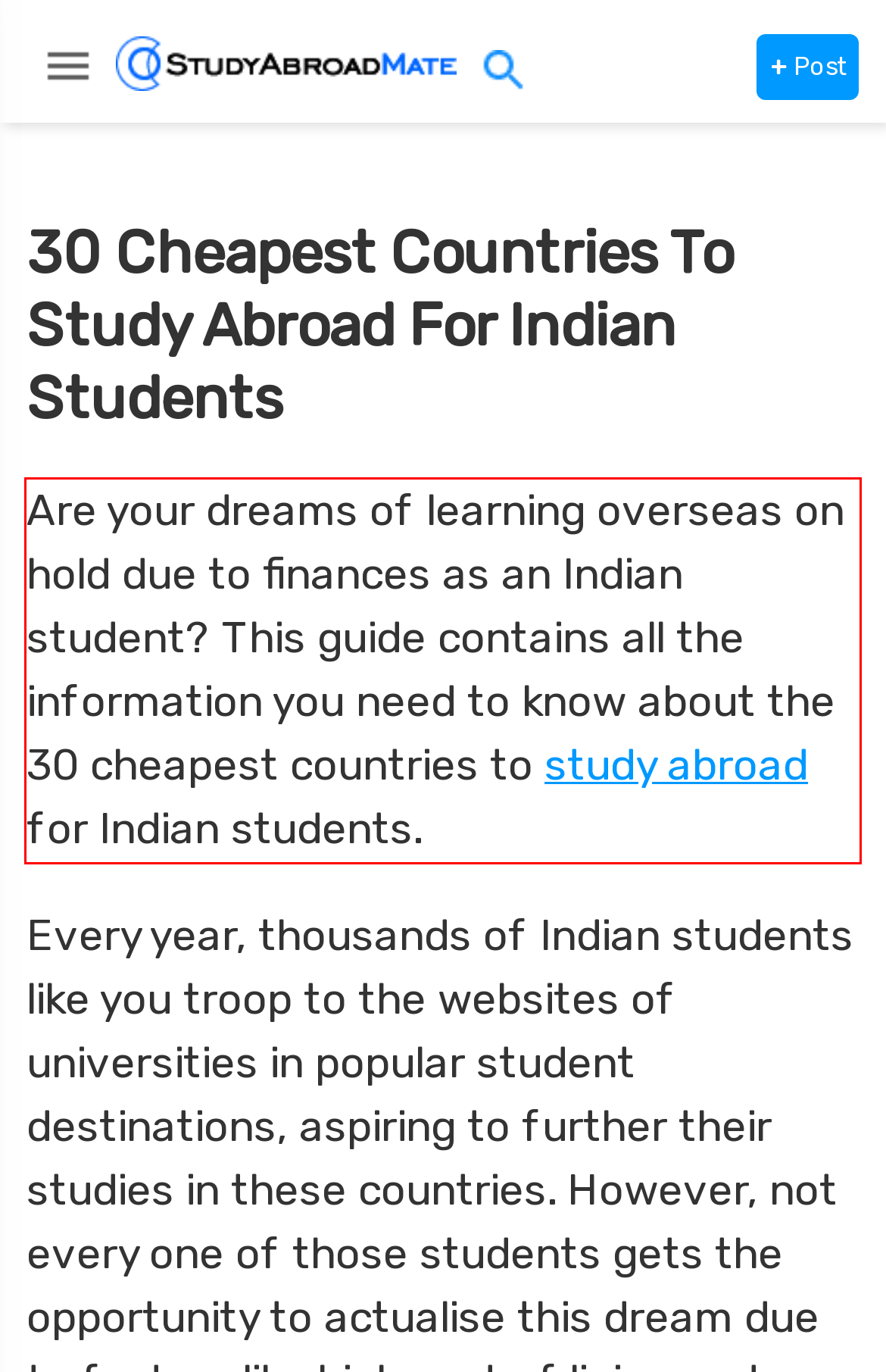Please examine the webpage screenshot and extract the text within the red bounding box using OCR.

Are your dreams of learning overseas on hold due to finances as an Indian student? This guide contains all the information you need to know about the 30 cheapest countries to study abroad for Indian students.